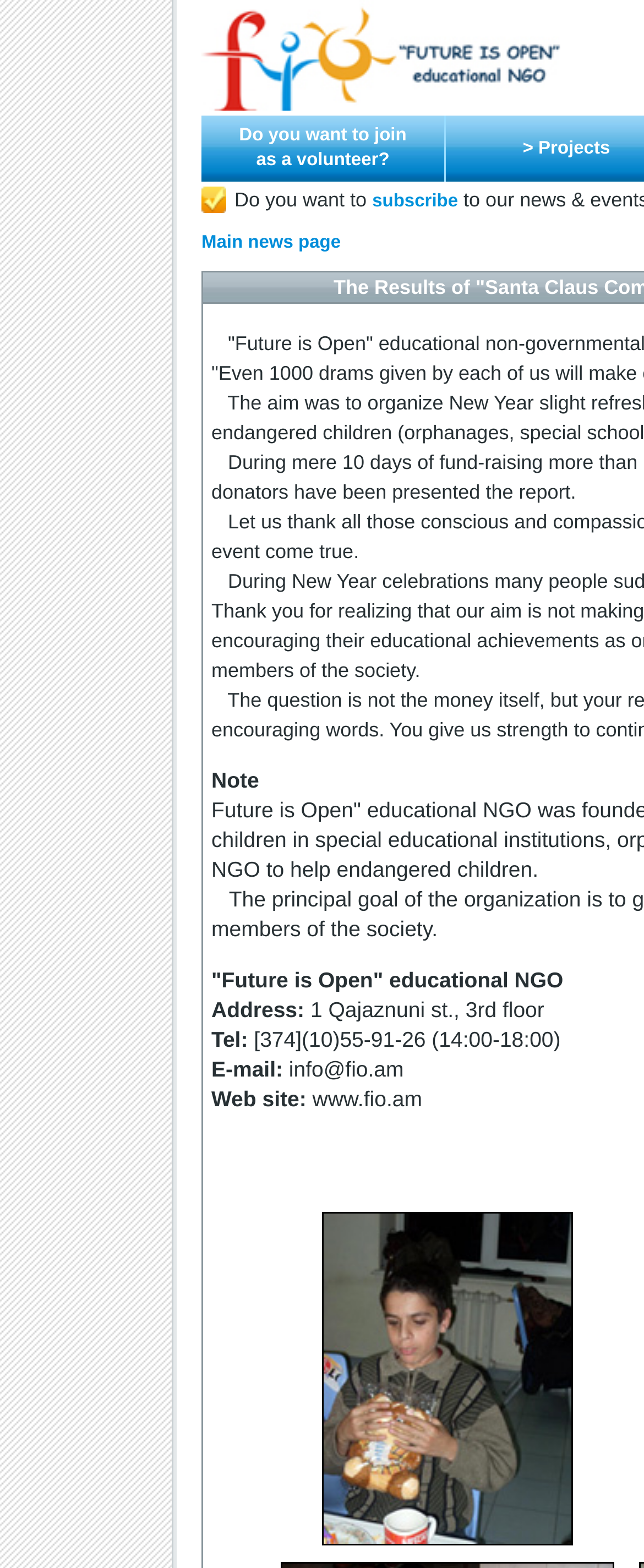Please answer the following question using a single word or phrase: What is the phone number of the NGO?

(10)55-91-26